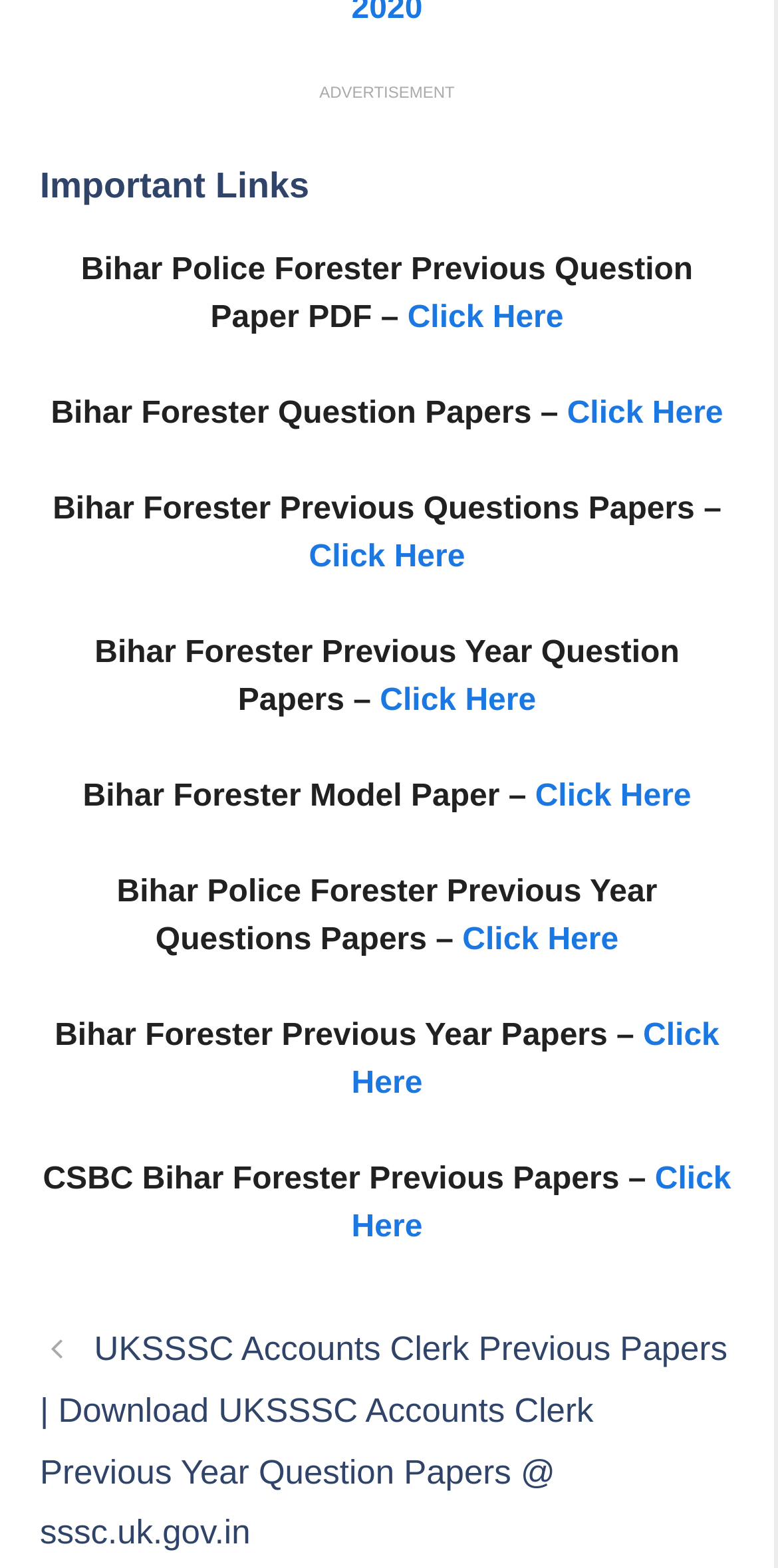How many links are available on this webpage?
Using the image provided, answer with just one word or phrase.

9